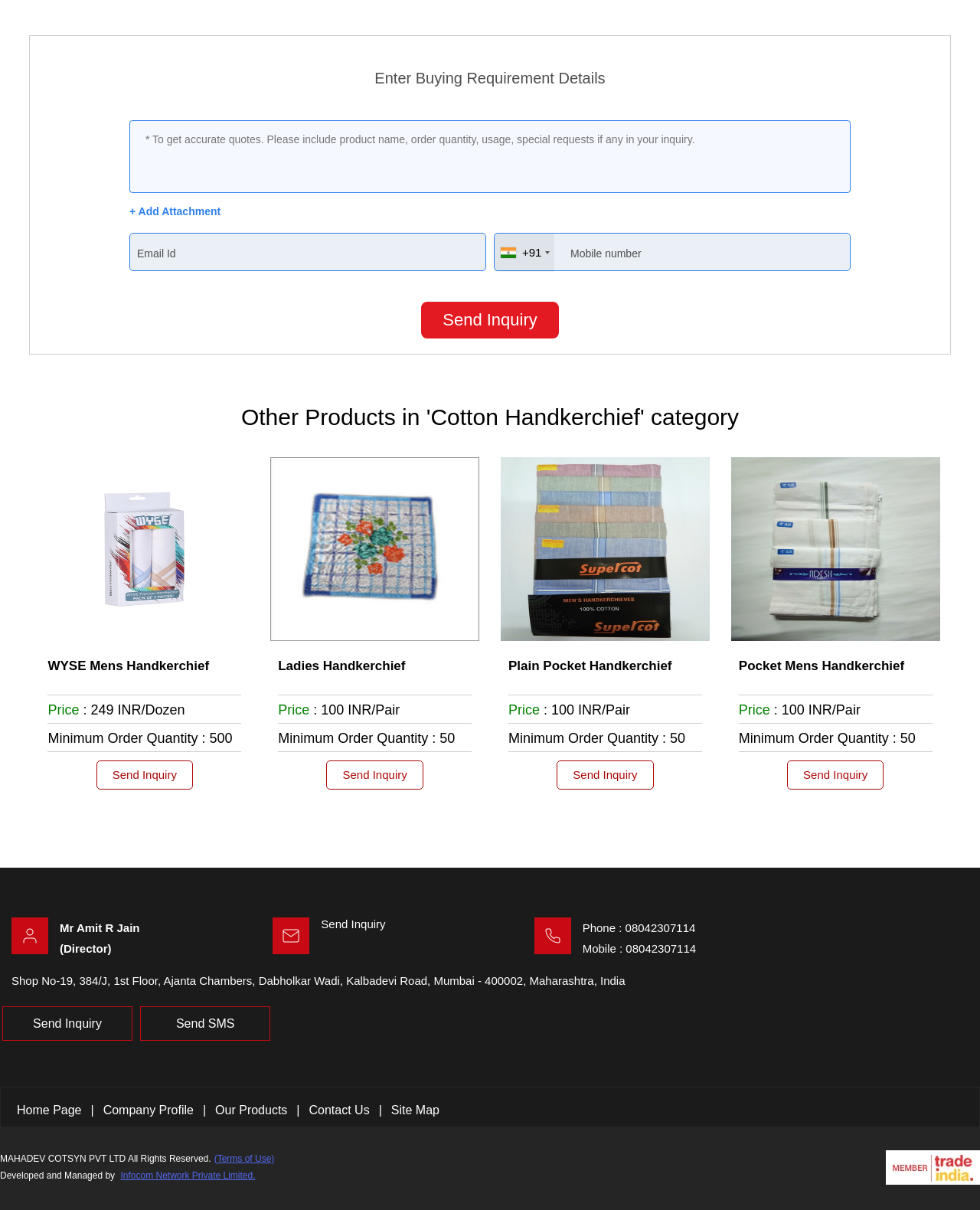Please locate the bounding box coordinates of the element that needs to be clicked to achieve the following instruction: "View product details of WYSE Mens Handkerchief". The coordinates should be four float numbers between 0 and 1, i.e., [left, top, right, bottom].

[0.041, 0.378, 0.254, 0.53]